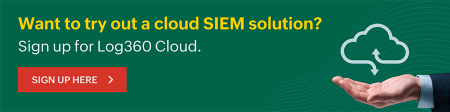Answer the following query with a single word or phrase:
What is the object being presented by the hand?

Cloud icon